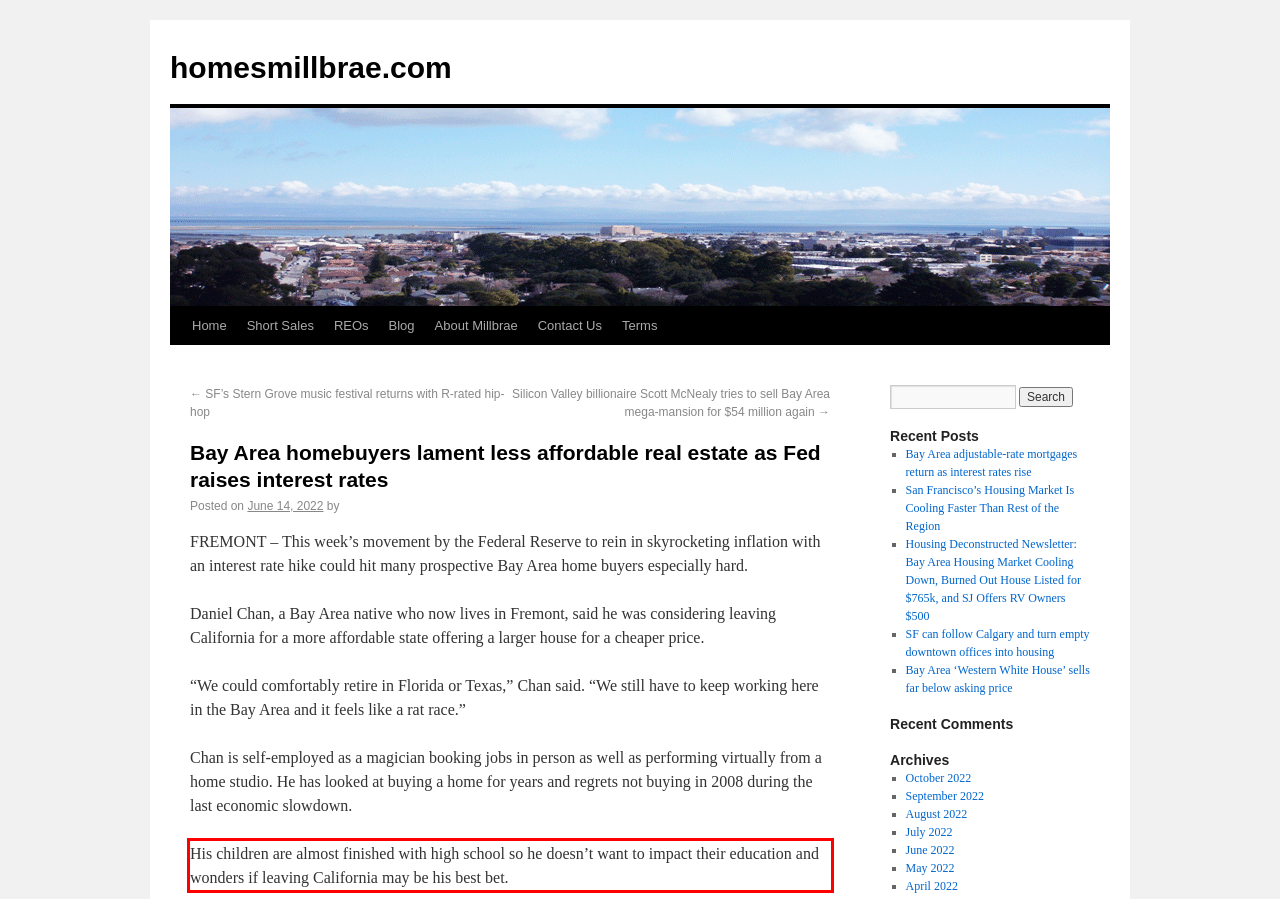Please examine the webpage screenshot containing a red bounding box and use OCR to recognize and output the text inside the red bounding box.

His children are almost finished with high school so he doesn’t want to impact their education and wonders if leaving California may be his best bet.